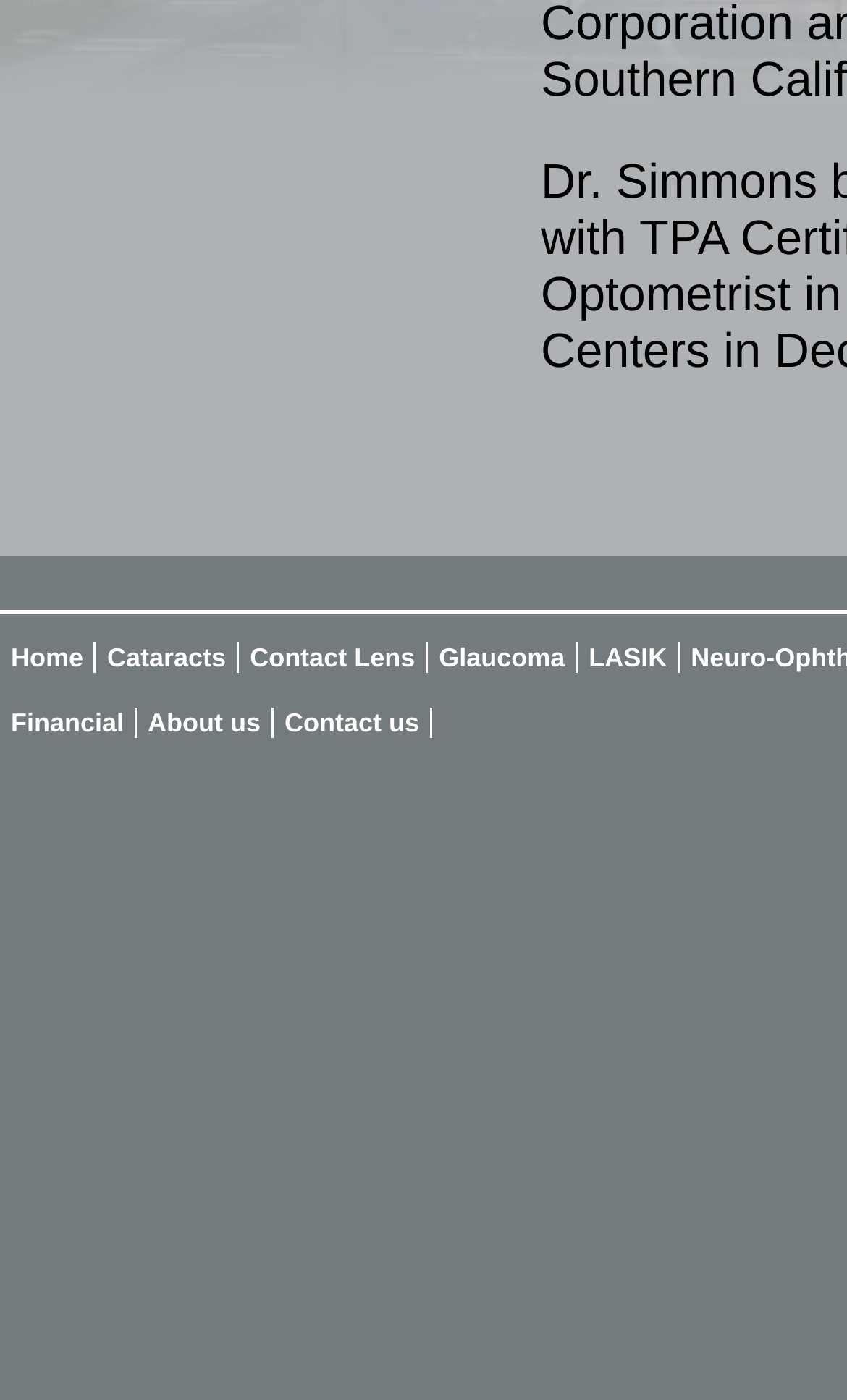From the element description Contact us, predict the bounding box coordinates of the UI element. The coordinates must be specified in the format (top-left x, top-left y, bottom-right x, bottom-right y) and should be within the 0 to 1 range.

[0.323, 0.505, 0.51, 0.527]